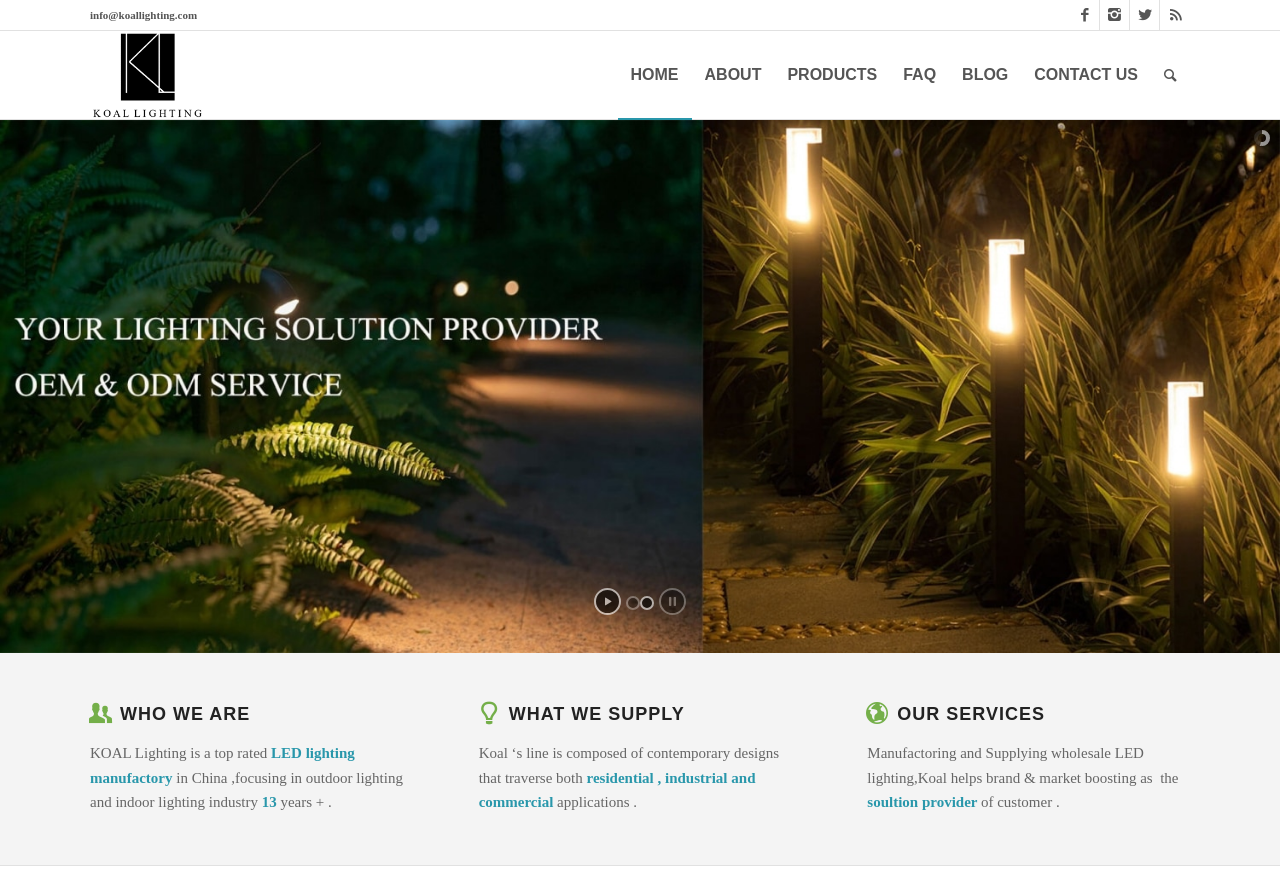Identify the bounding box coordinates of the part that should be clicked to carry out this instruction: "contact us".

[0.798, 0.035, 0.899, 0.135]